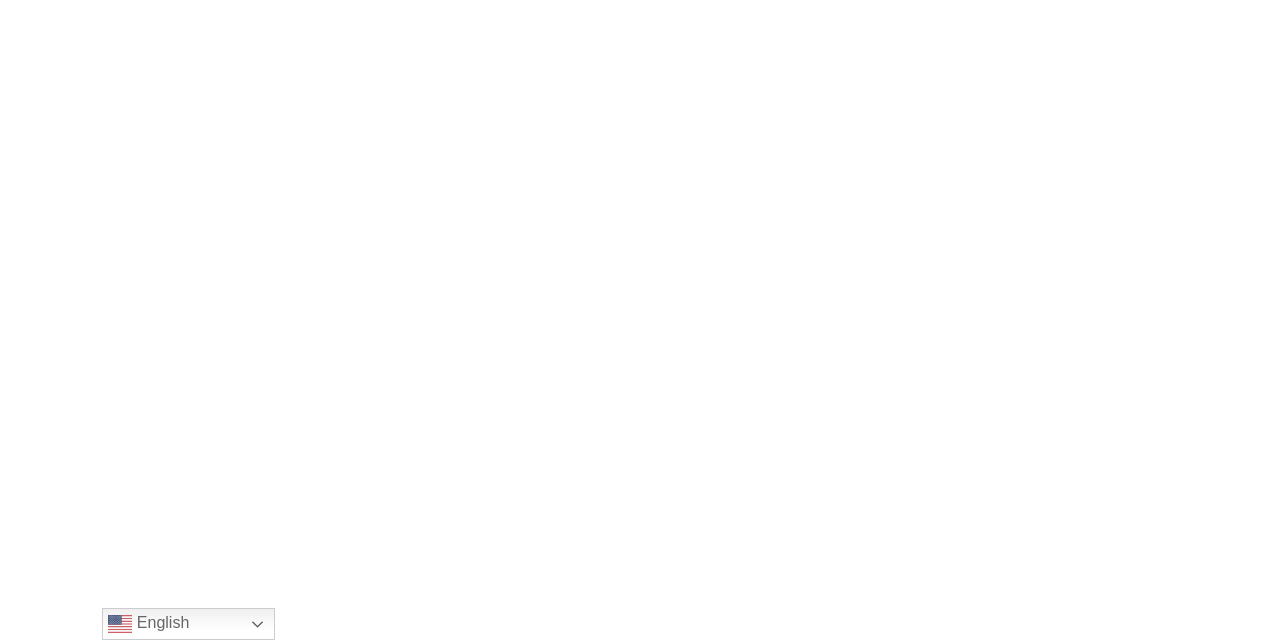Please determine the bounding box coordinates for the UI element described here. Use the format (top-left x, top-left y, bottom-right x, bottom-right y) with values bounded between 0 and 1: parent_node: Blog Contact Us

[0.952, 0.926, 0.983, 0.987]